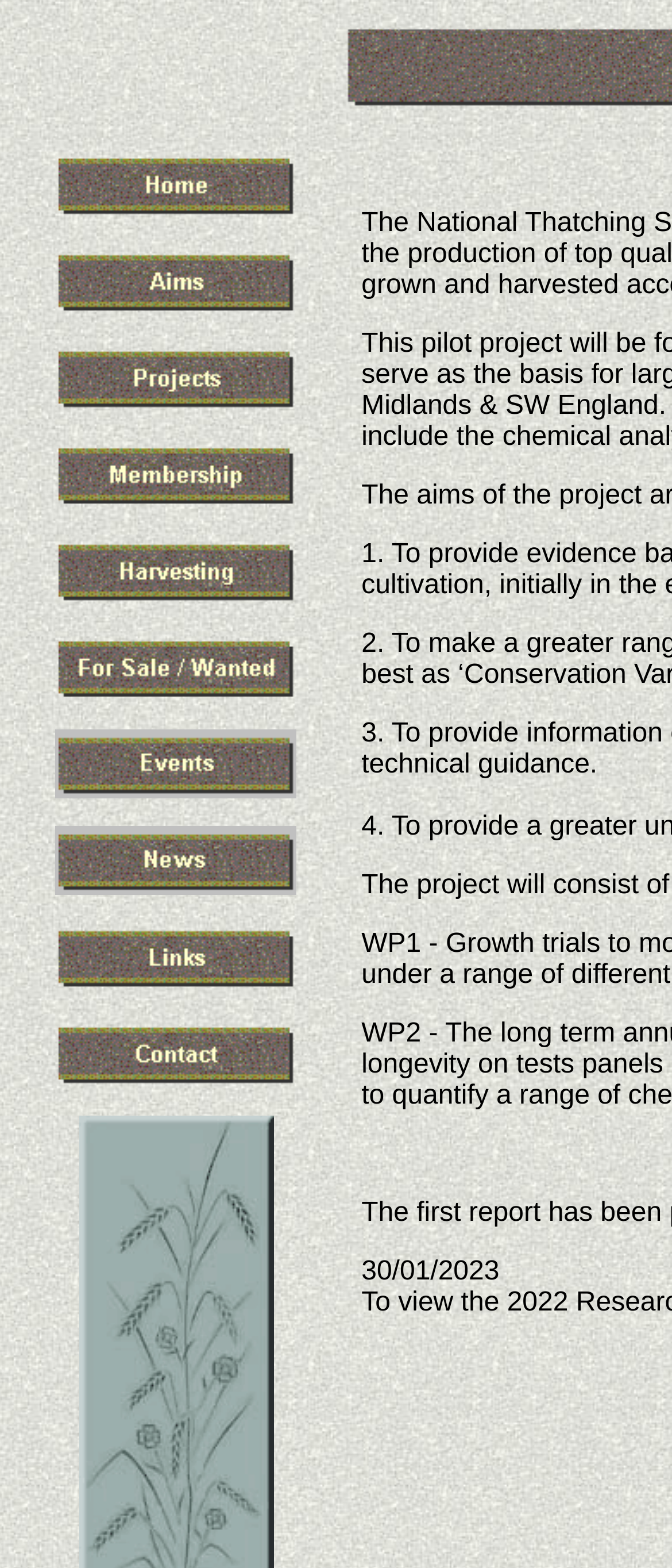What is the date displayed on the webpage?
Please provide a single word or phrase as the answer based on the screenshot.

30/01/2023